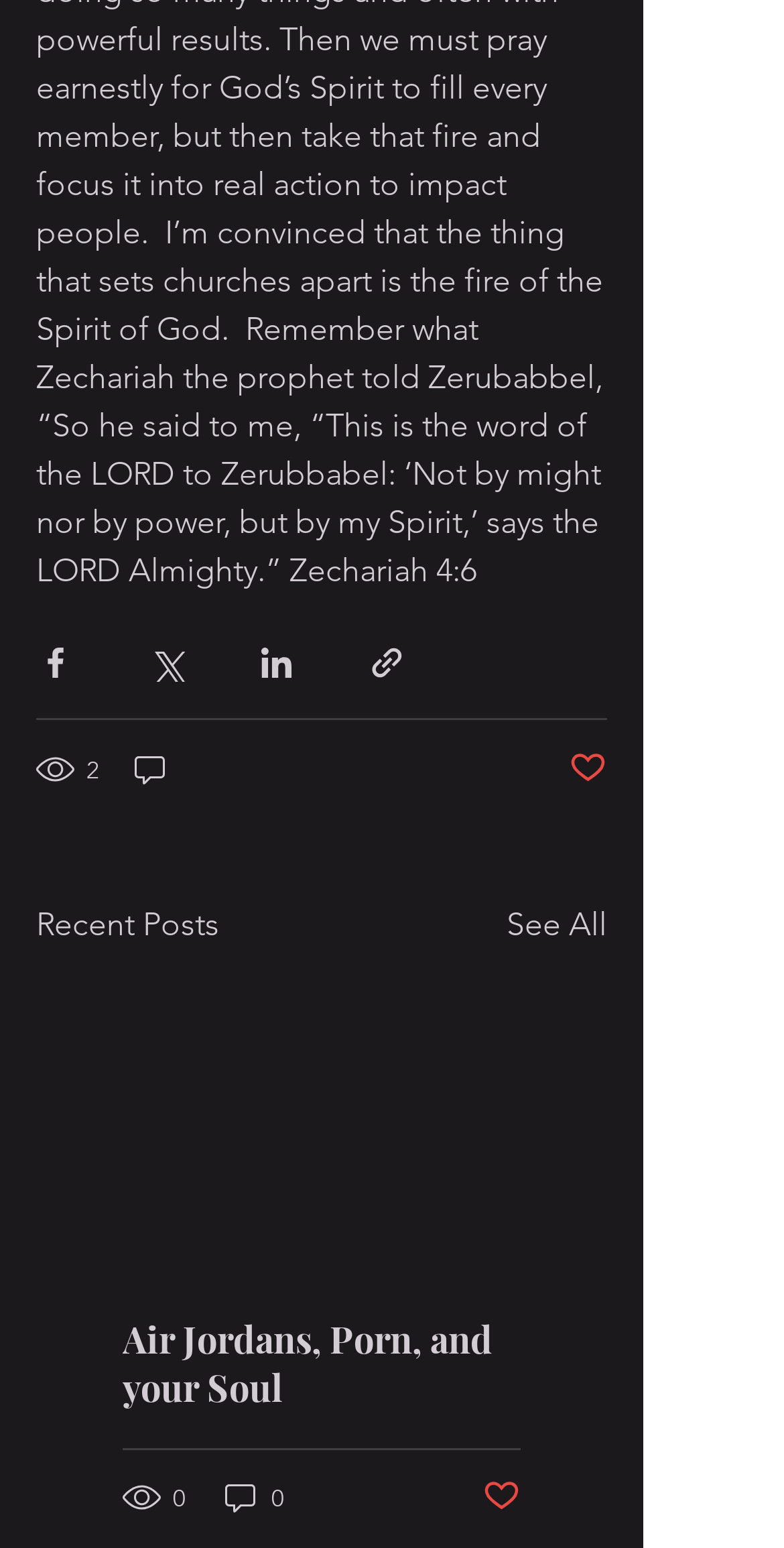Please determine the bounding box coordinates of the section I need to click to accomplish this instruction: "Share via Facebook".

[0.046, 0.416, 0.095, 0.441]